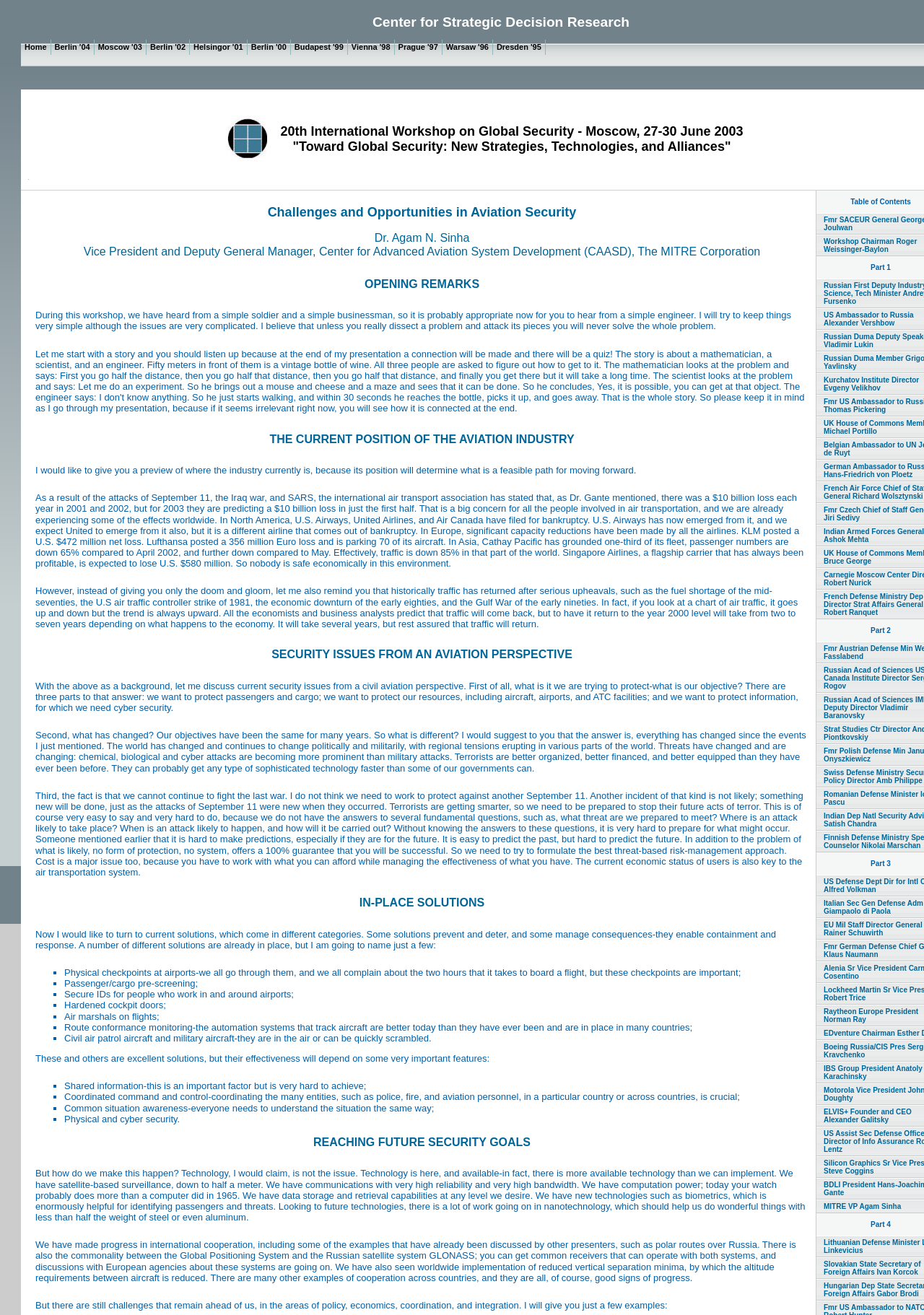Bounding box coordinates are given in the format (top-left x, top-left y, bottom-right x, bottom-right y). All values should be floating point numbers between 0 and 1. Provide the bounding box coordinate for the UI element described as: Home

[0.023, 0.03, 0.055, 0.042]